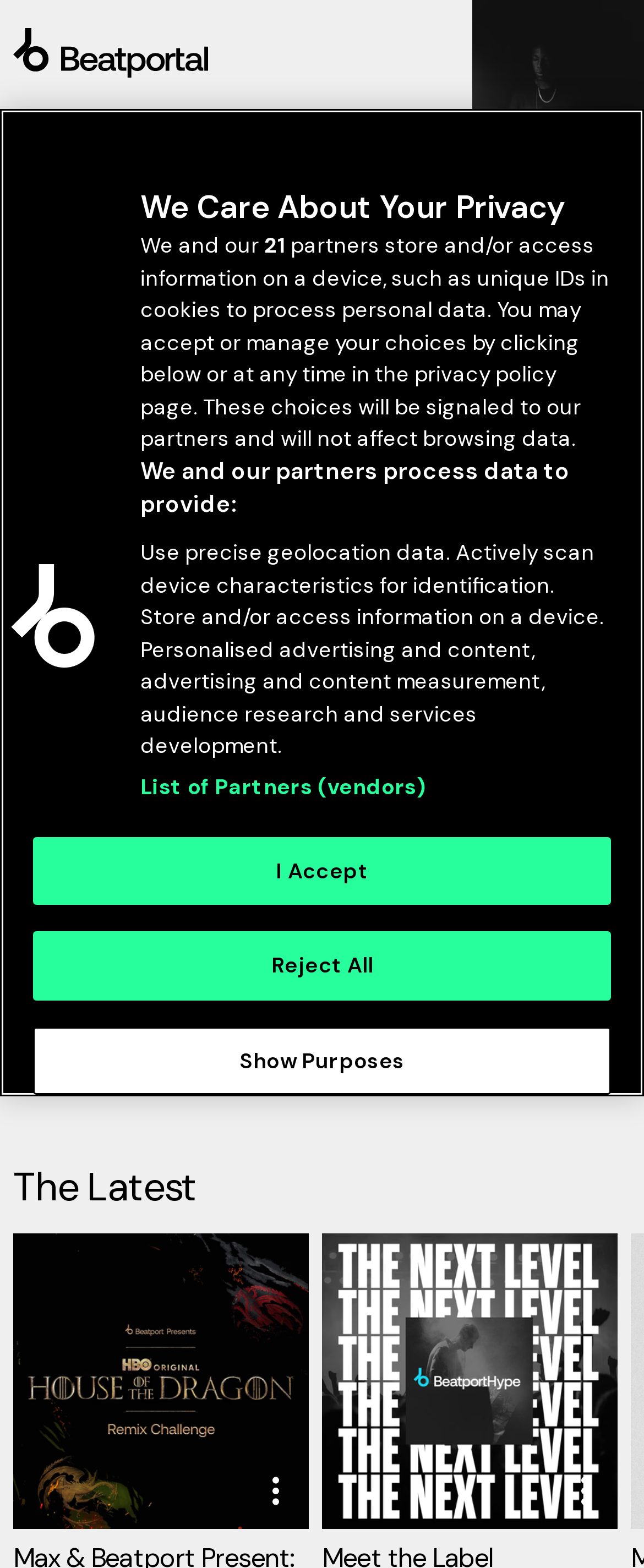What is the title of the first article in the carousel? Analyze the screenshot and reply with just one word or a short phrase.

Artist of the Month: Eli Brown